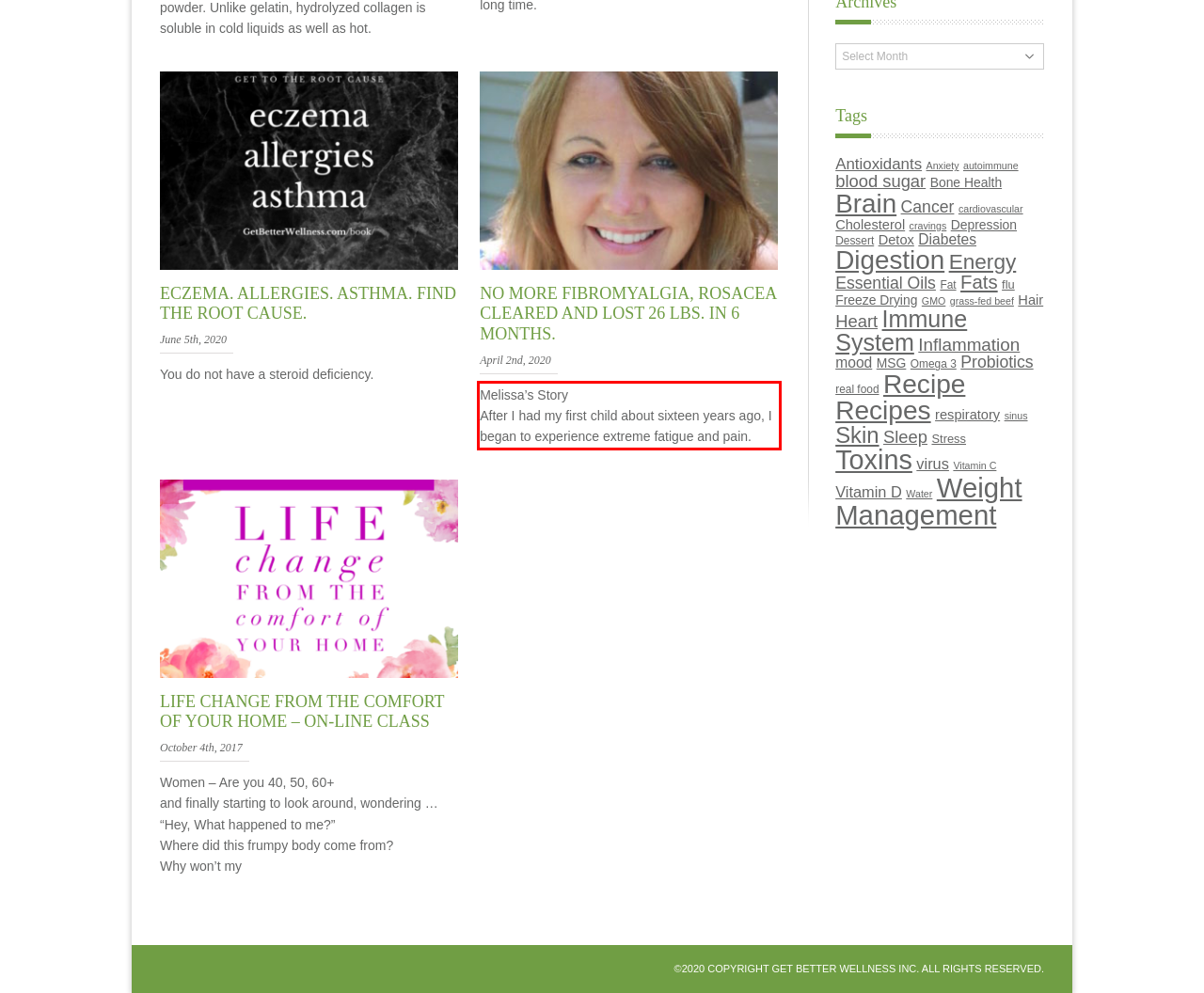You have a screenshot of a webpage, and there is a red bounding box around a UI element. Utilize OCR to extract the text within this red bounding box.

Melissa’s Story After I had my first child about sixteen years ago, I began to experience extreme fatigue and pain.